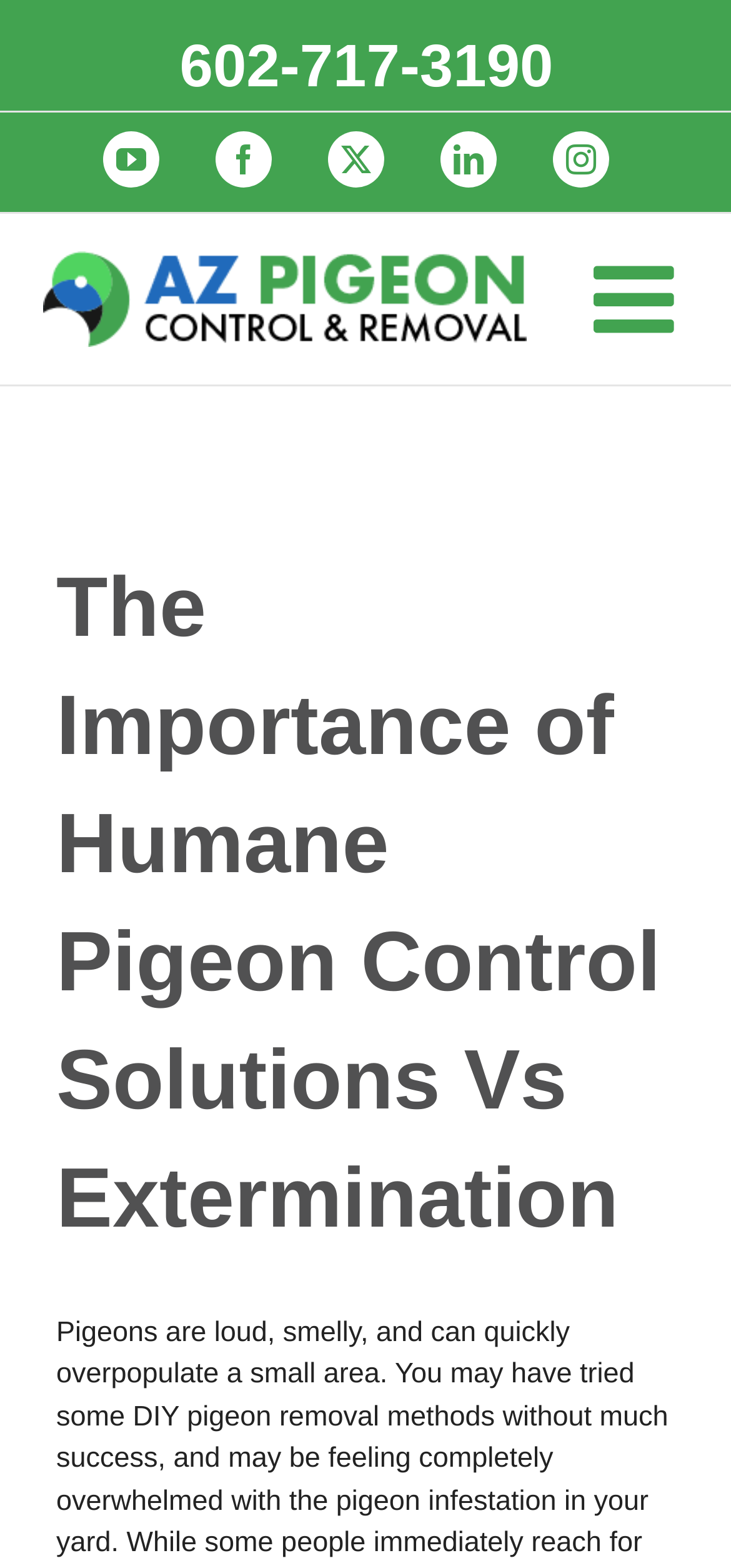Please find the bounding box coordinates of the element that you should click to achieve the following instruction: "Read about humane pigeon control solutions". The coordinates should be presented as four float numbers between 0 and 1: [left, top, right, bottom].

[0.077, 0.349, 0.923, 0.801]